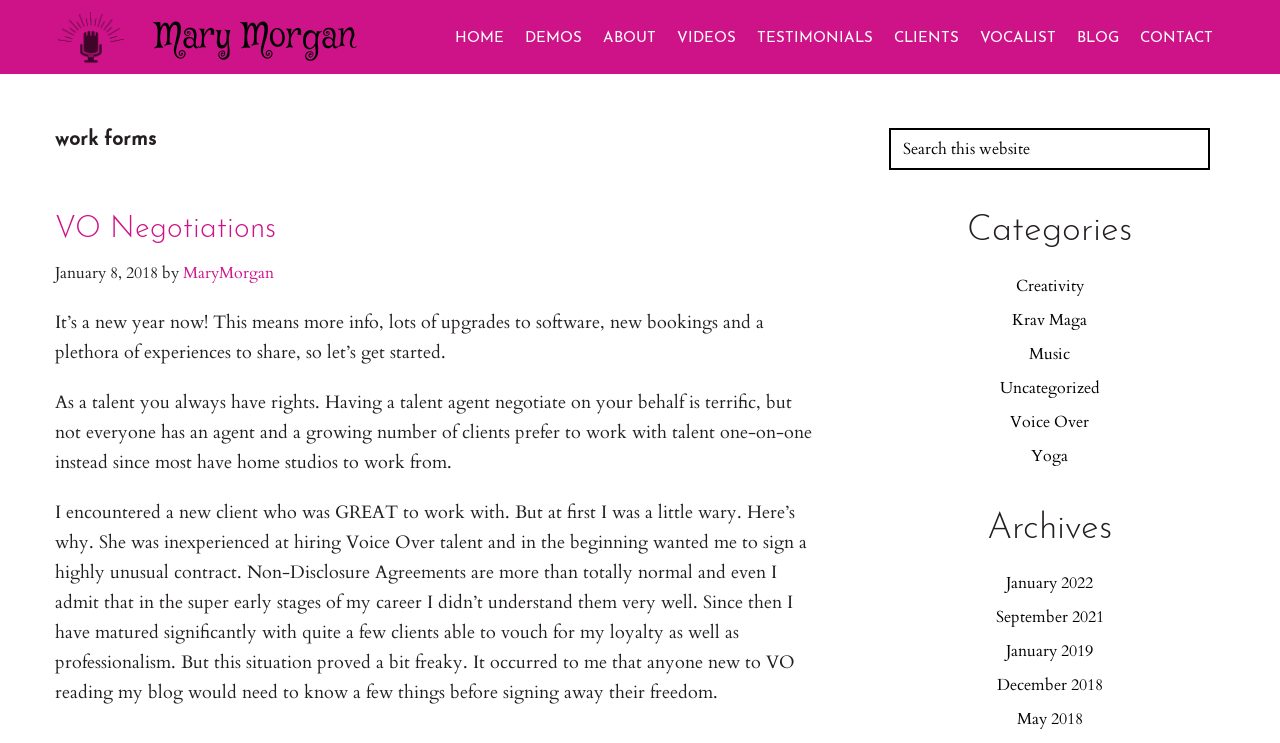Identify the bounding box coordinates of the section to be clicked to complete the task described by the following instruction: "click the 'CONTACT' link". The coordinates should be four float numbers between 0 and 1, formatted as [left, top, right, bottom].

[0.891, 0.041, 0.948, 0.062]